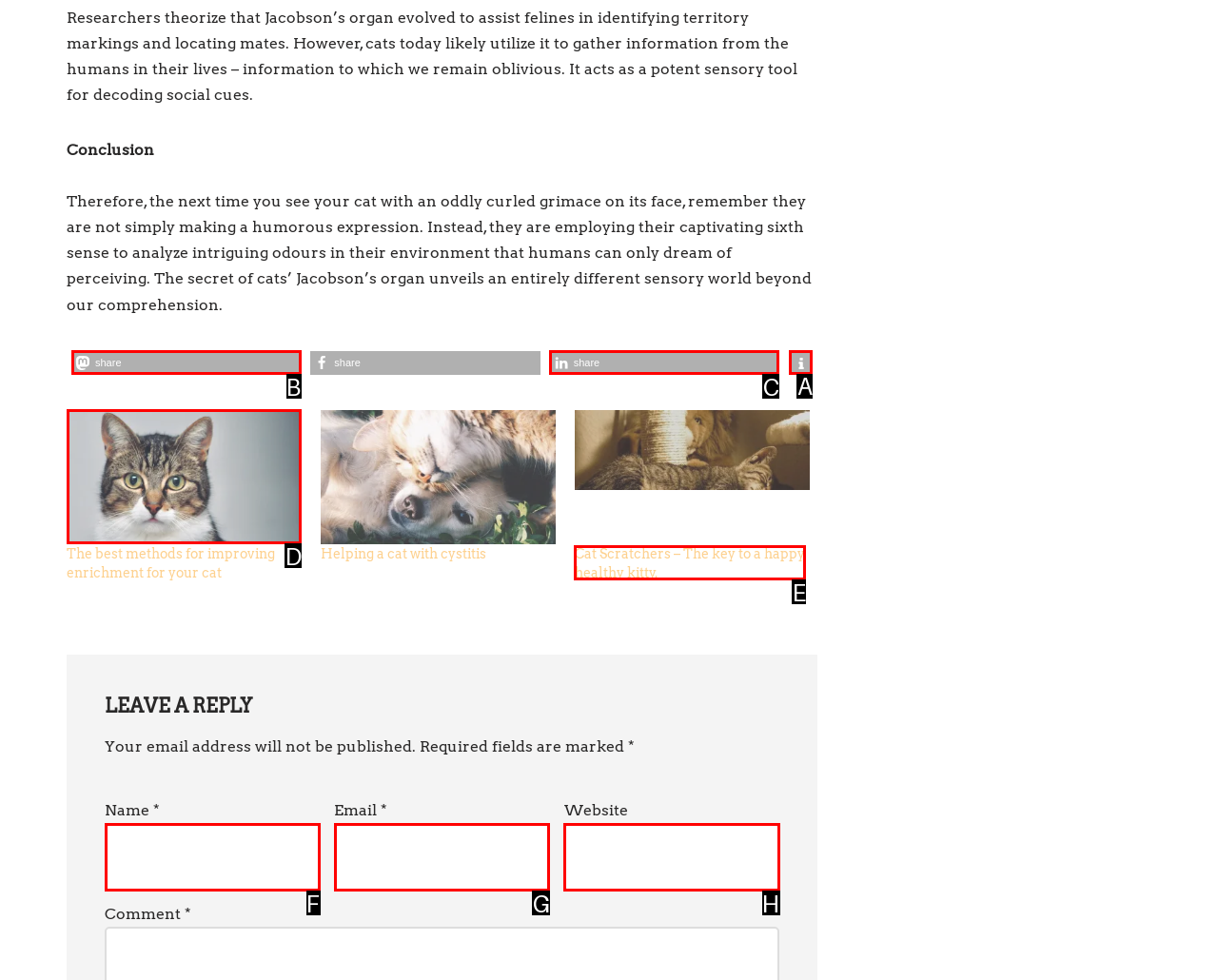Identify the HTML element to click to fulfill this task: Click on the More information button
Answer with the letter from the given choices.

A